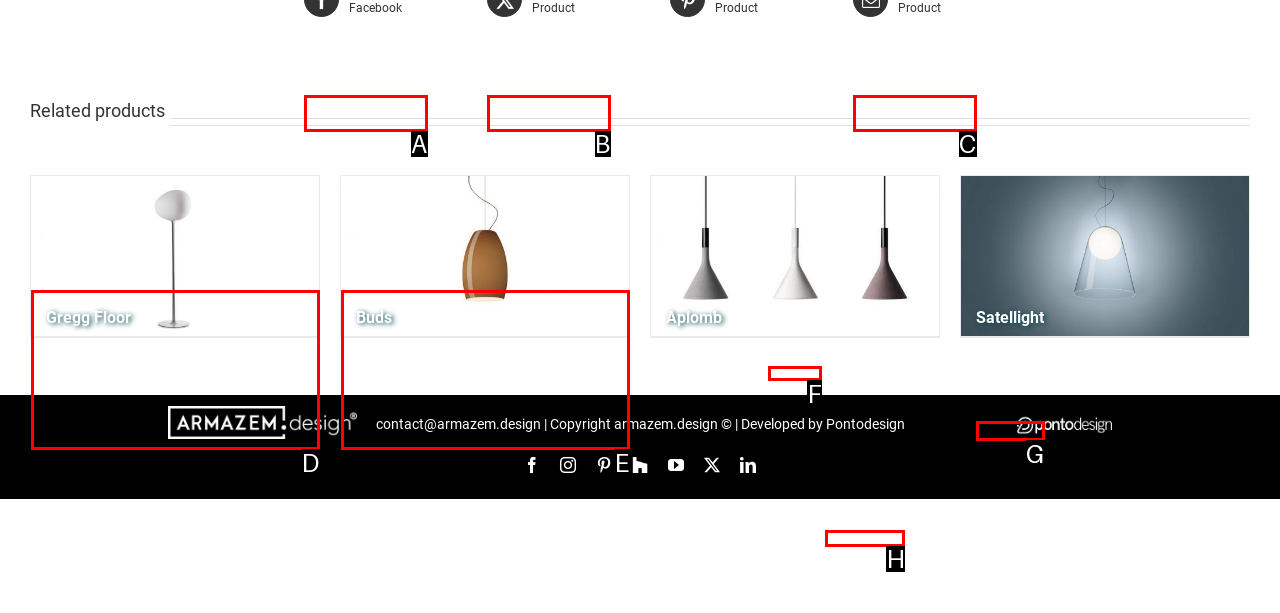Match the HTML element to the given description: parent_node: DETAILS aria-label="Gregg Floor"
Indicate the option by its letter.

D